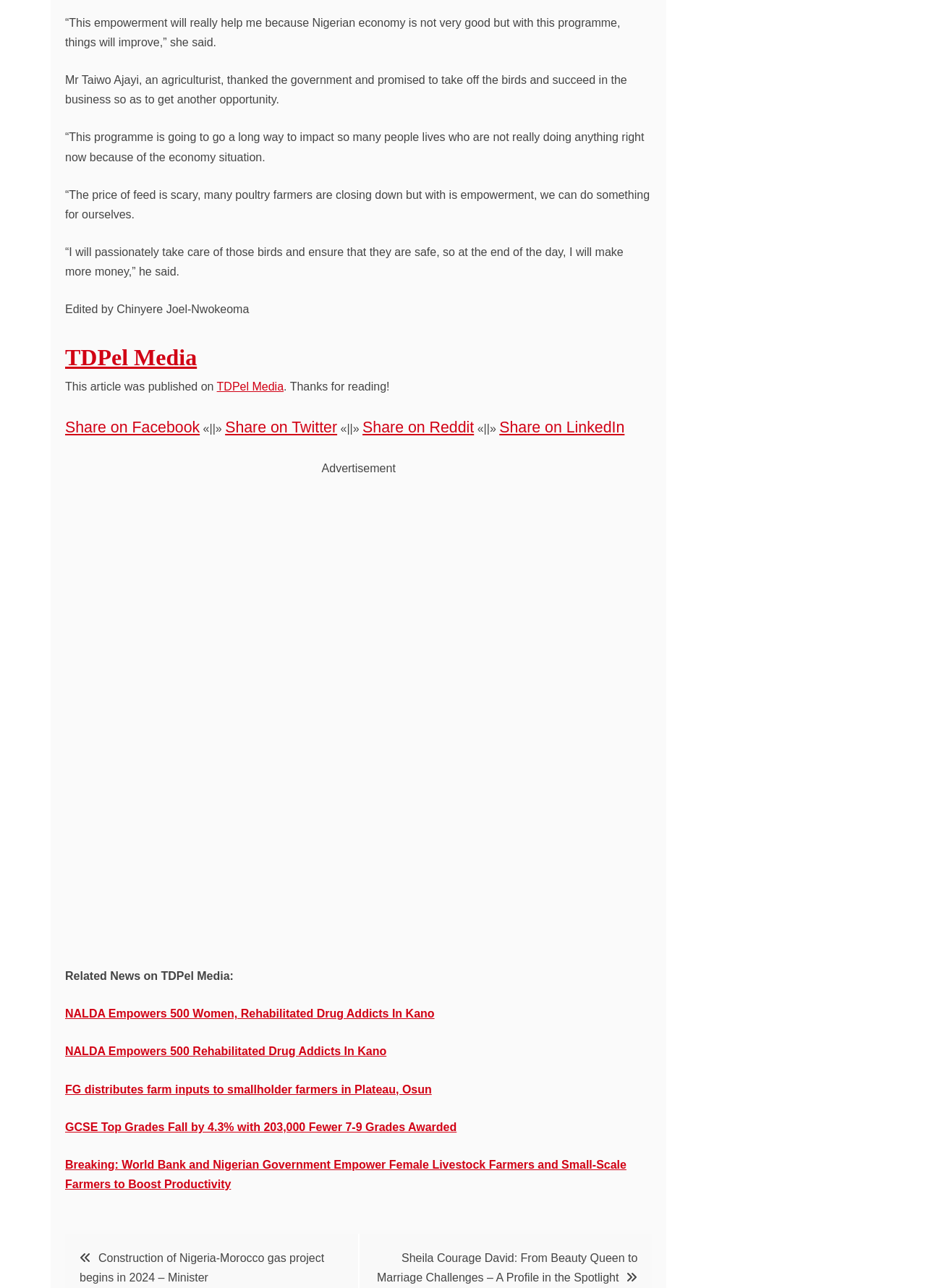Determine the bounding box coordinates in the format (top-left x, top-left y, bottom-right x, bottom-right y). Ensure all values are floating point numbers between 0 and 1. Identify the bounding box of the UI element described by: Share on Reddit

[0.391, 0.325, 0.512, 0.339]